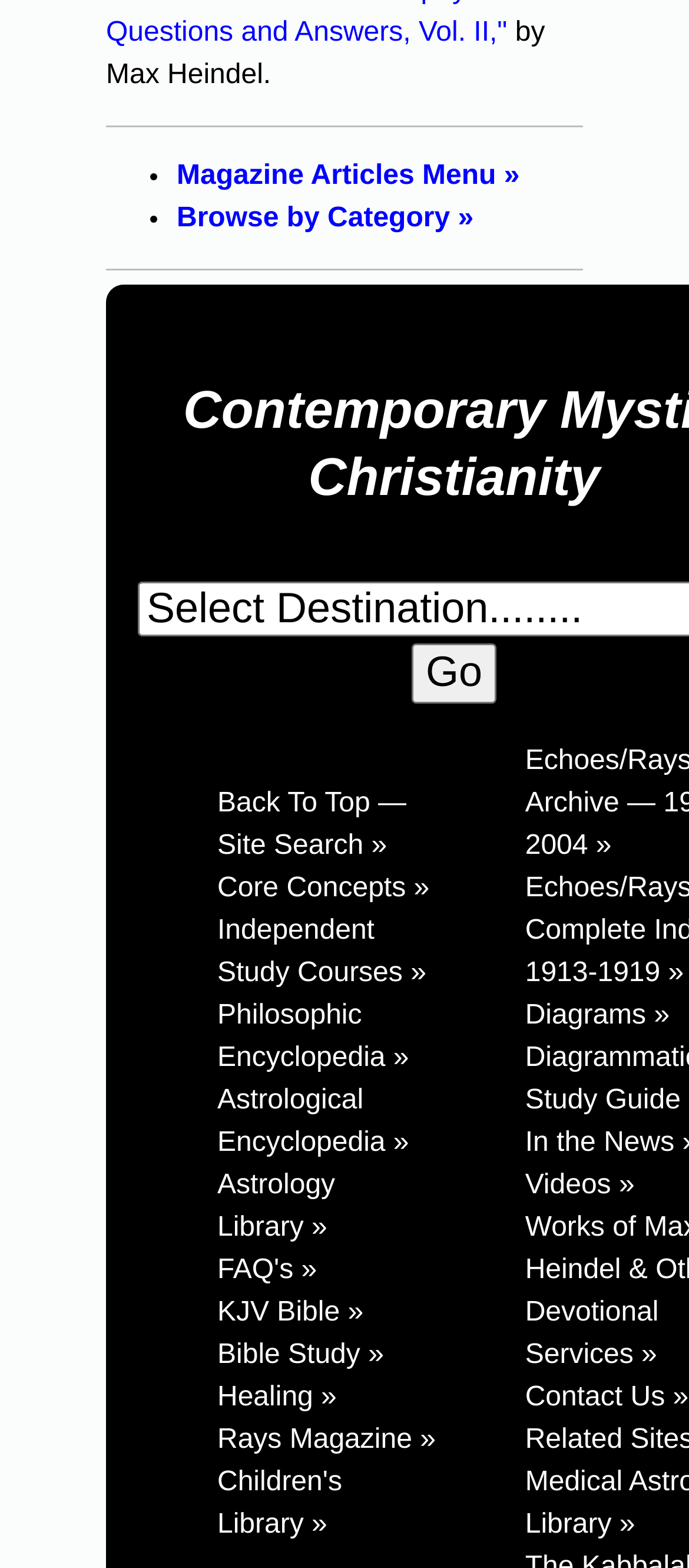Respond to the following query with just one word or a short phrase: 
What is the author of the magazine articles?

Max Heindel